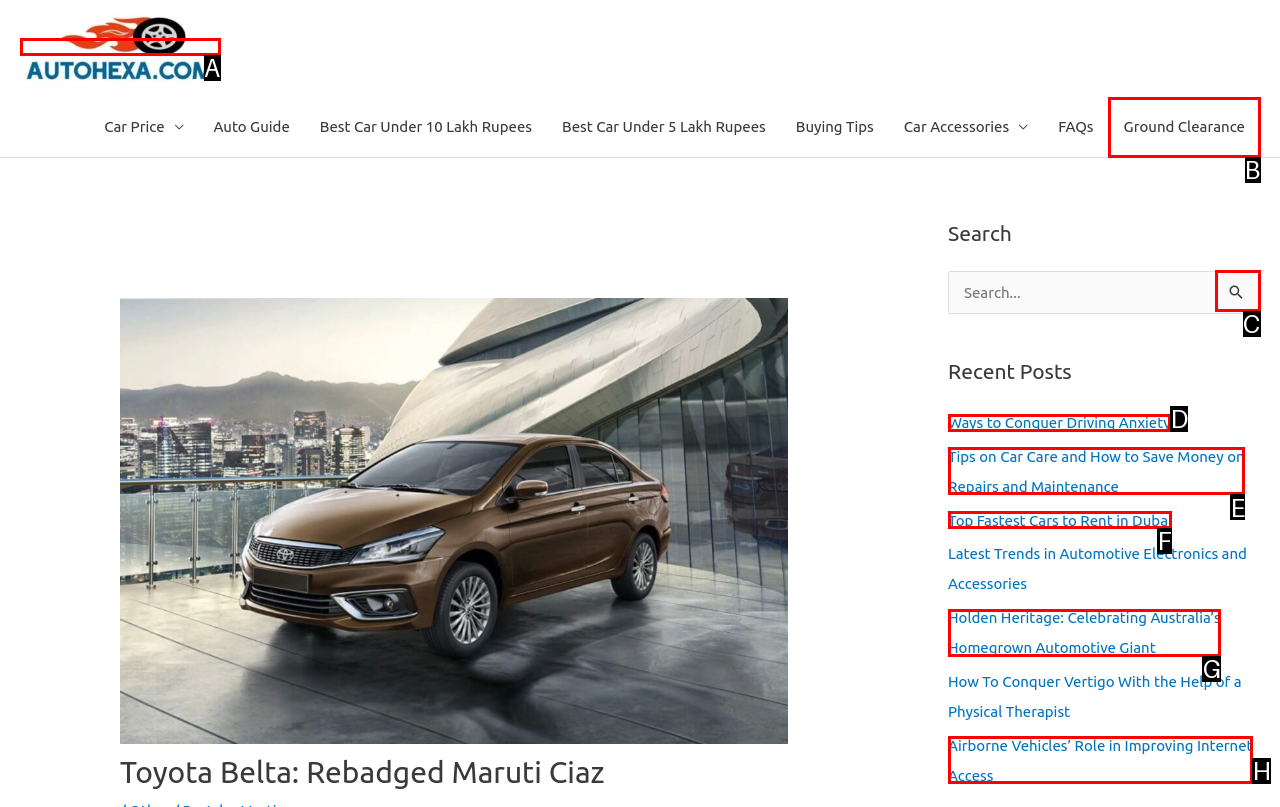Which option aligns with the description: parent_node: Search for: value="Search"? Respond by selecting the correct letter.

C